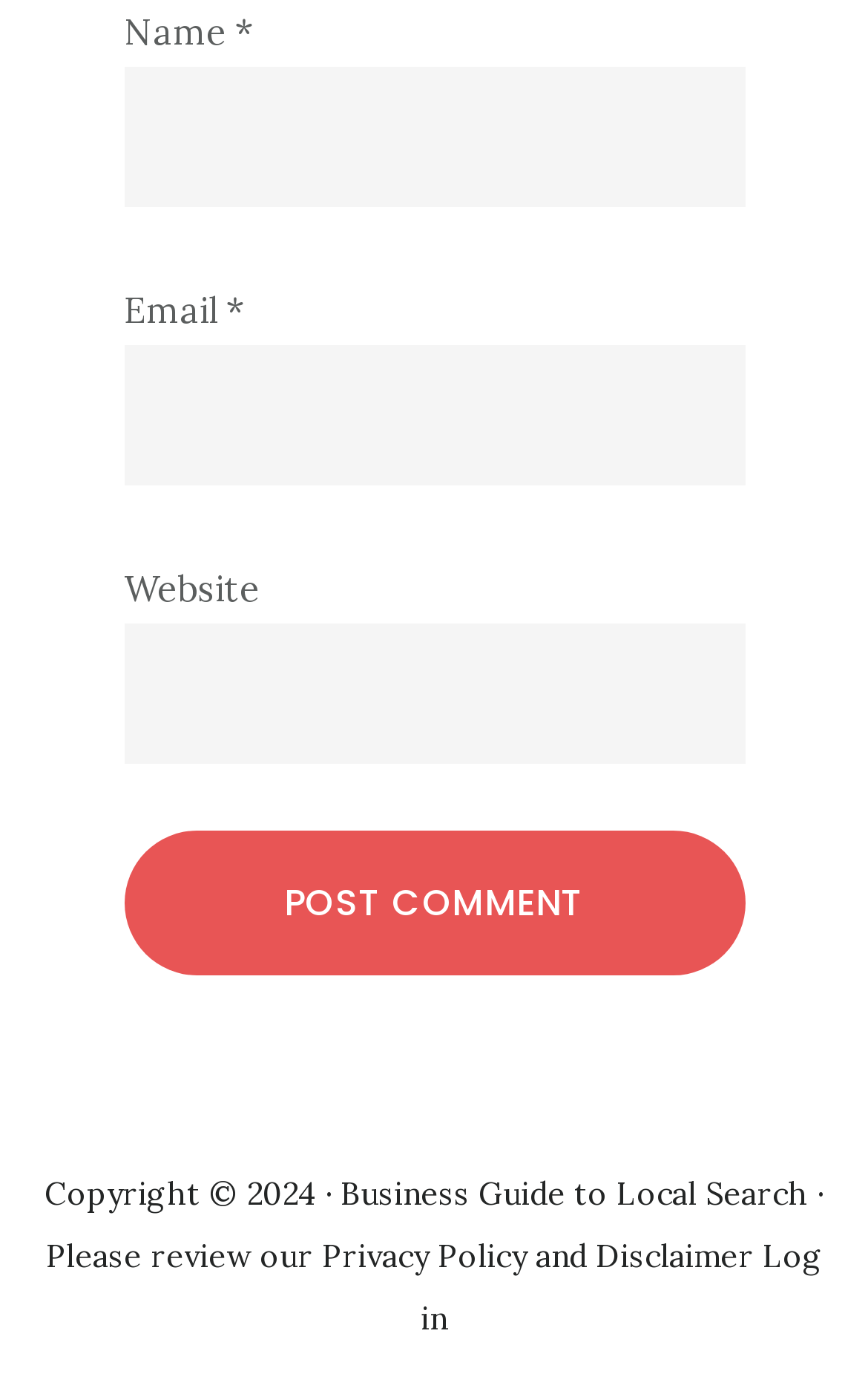What is the copyright year mentioned at the bottom?
Please provide a single word or phrase as your answer based on the screenshot.

2024